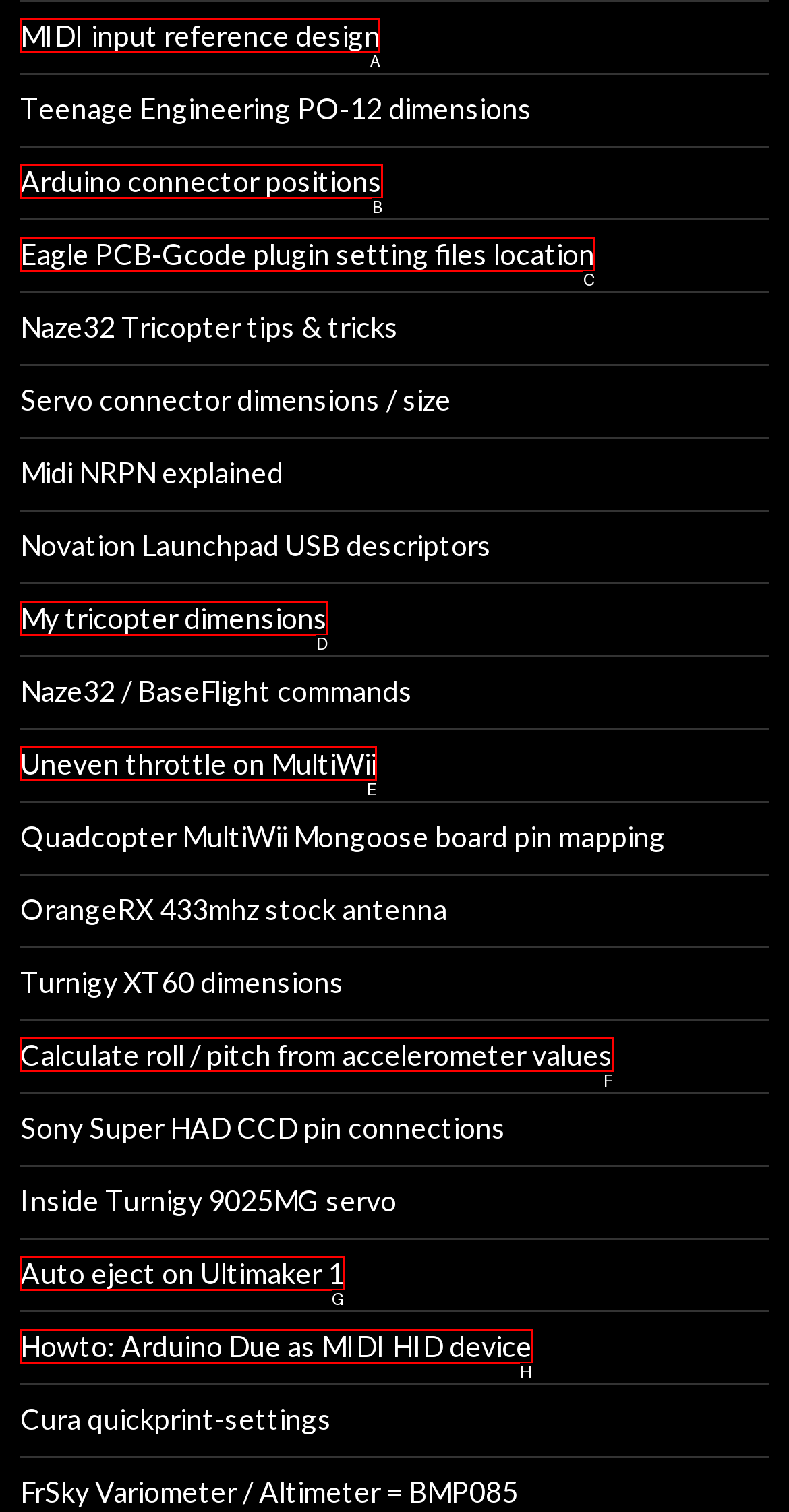Which option should be clicked to execute the task: View MIDI input reference design?
Reply with the letter of the chosen option.

A